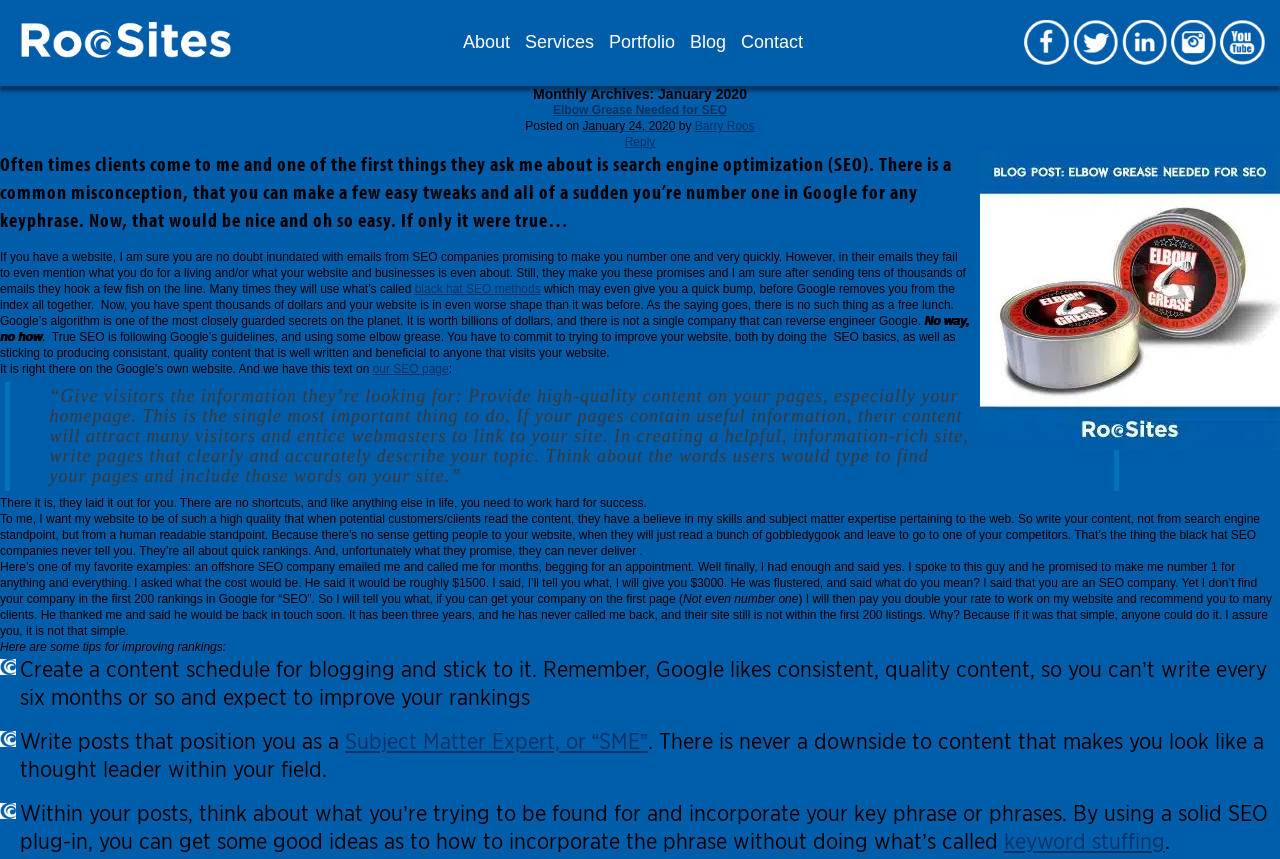Determine the bounding box coordinates for the element that should be clicked to follow this instruction: "Visit the 'SEO page'". The coordinates should be given as four float numbers between 0 and 1, in the format [left, top, right, bottom].

[0.291, 0.421, 0.351, 0.438]